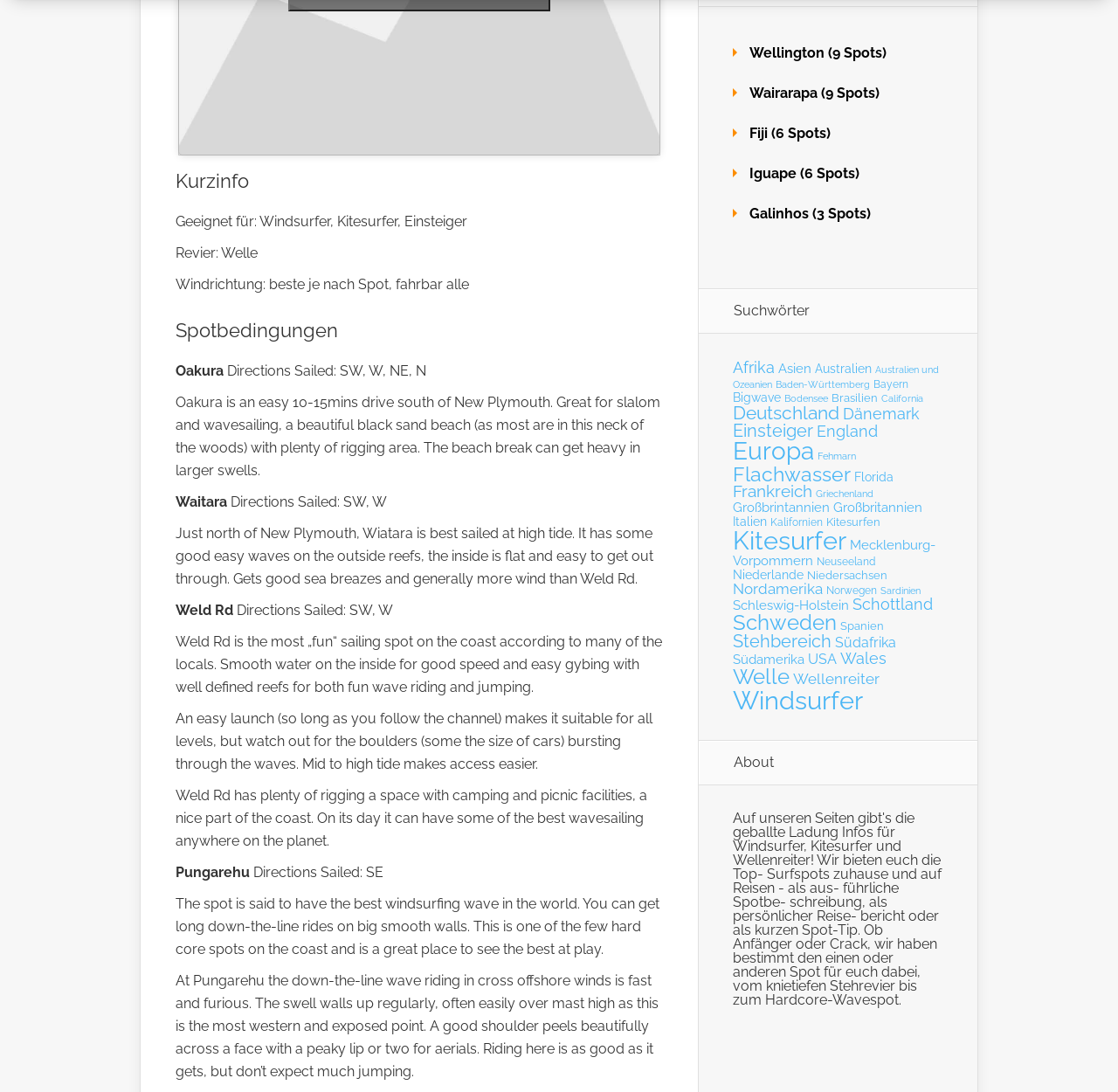What is the location of the spot 'Oakura'?
Answer the question with a single word or phrase derived from the image.

New Plymouth